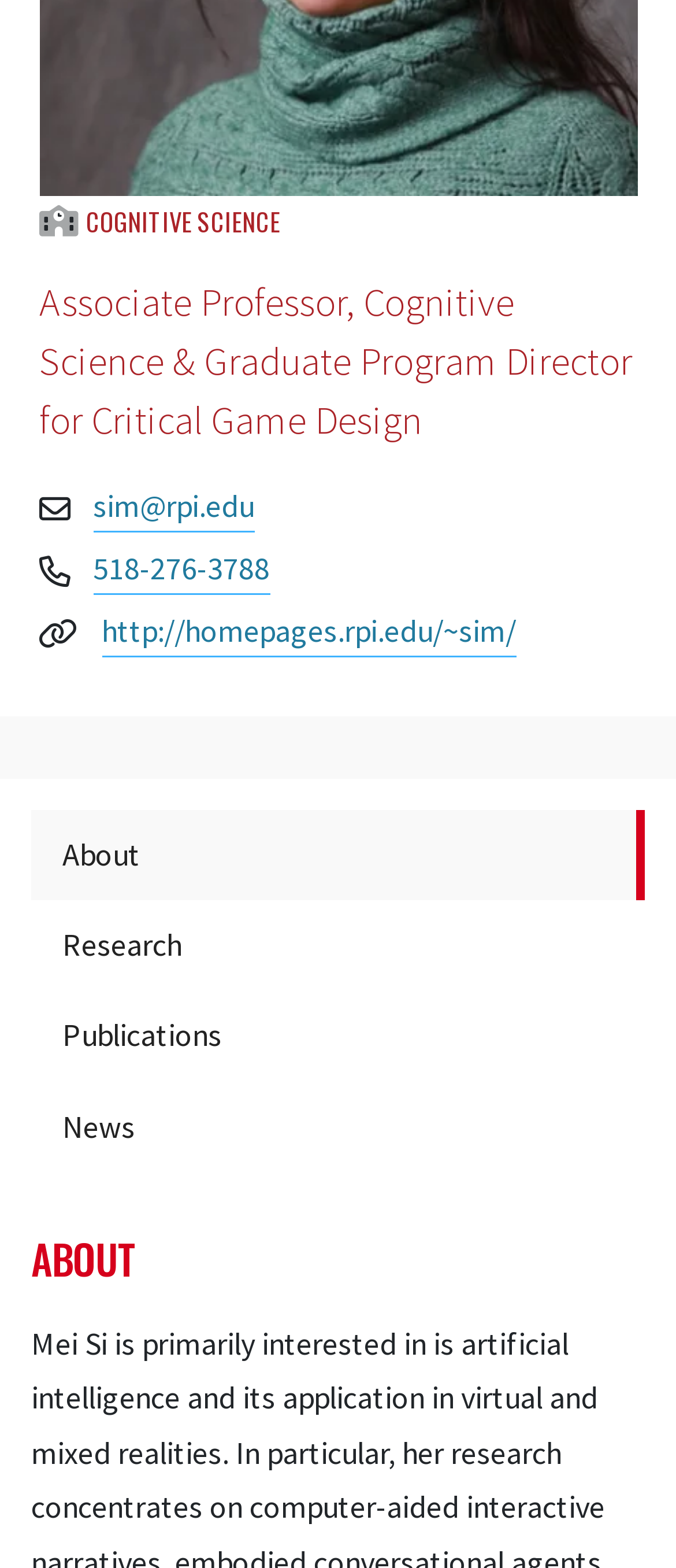What is the professor's phone number? Examine the screenshot and reply using just one word or a brief phrase.

518-276-3788